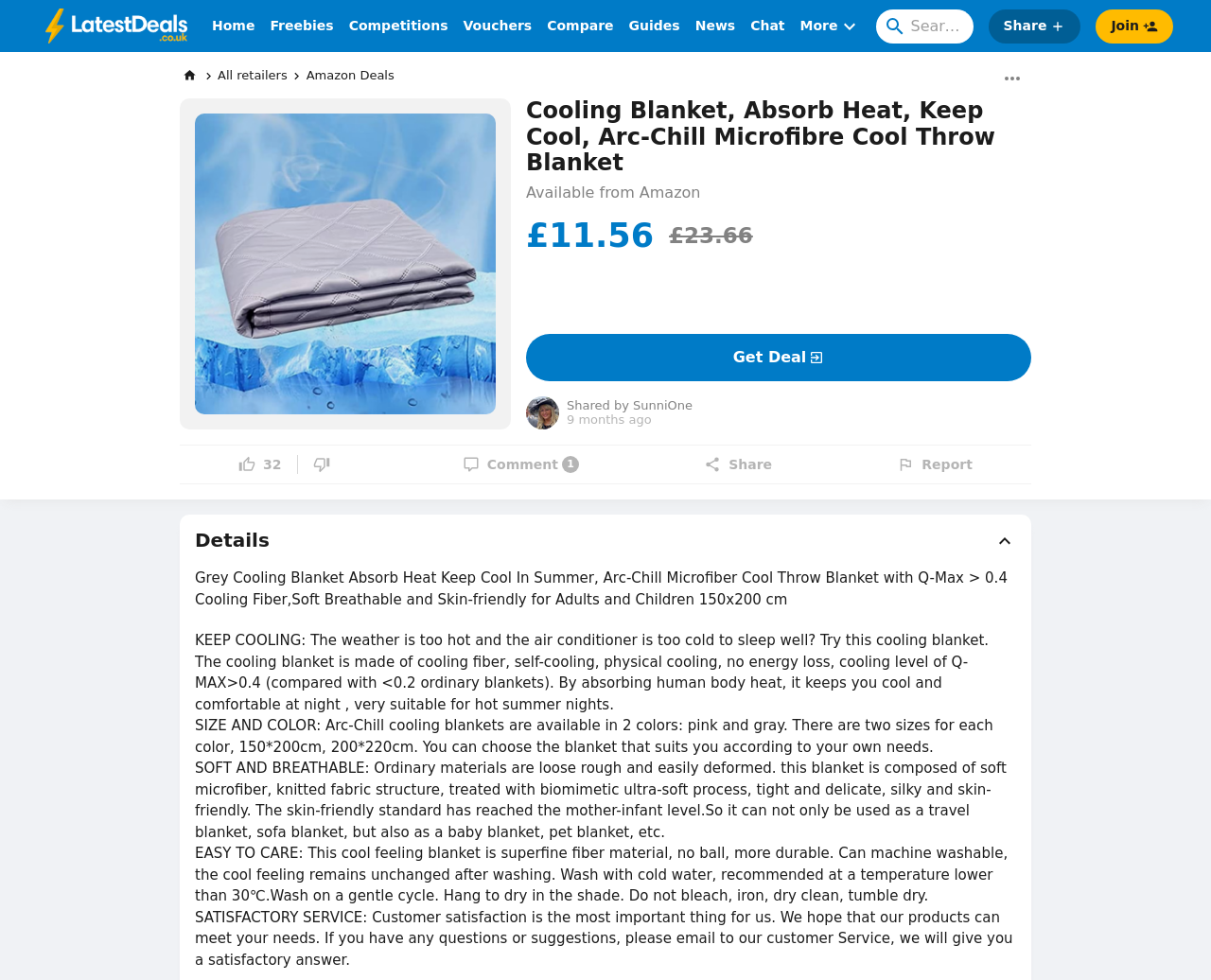What is the price of the cooling blanket?
Look at the image and construct a detailed response to the question.

The price of the cooling blanket is mentioned in the webpage as £11.56, which is displayed below the product name and description.